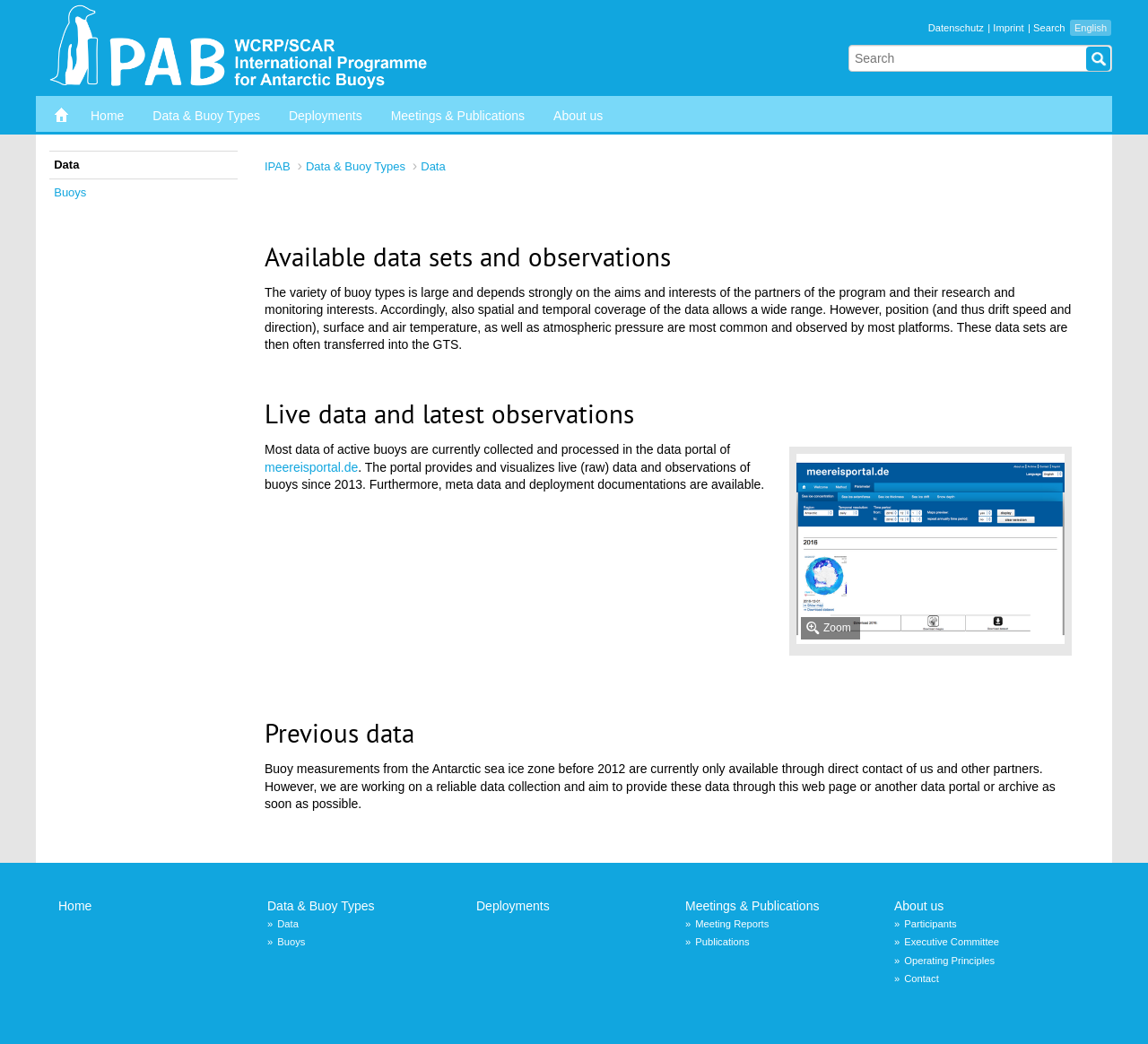Determine the bounding box coordinates of the section to be clicked to follow the instruction: "View live data and latest observations". The coordinates should be given as four float numbers between 0 and 1, formatted as [left, top, right, bottom].

[0.23, 0.382, 0.934, 0.41]